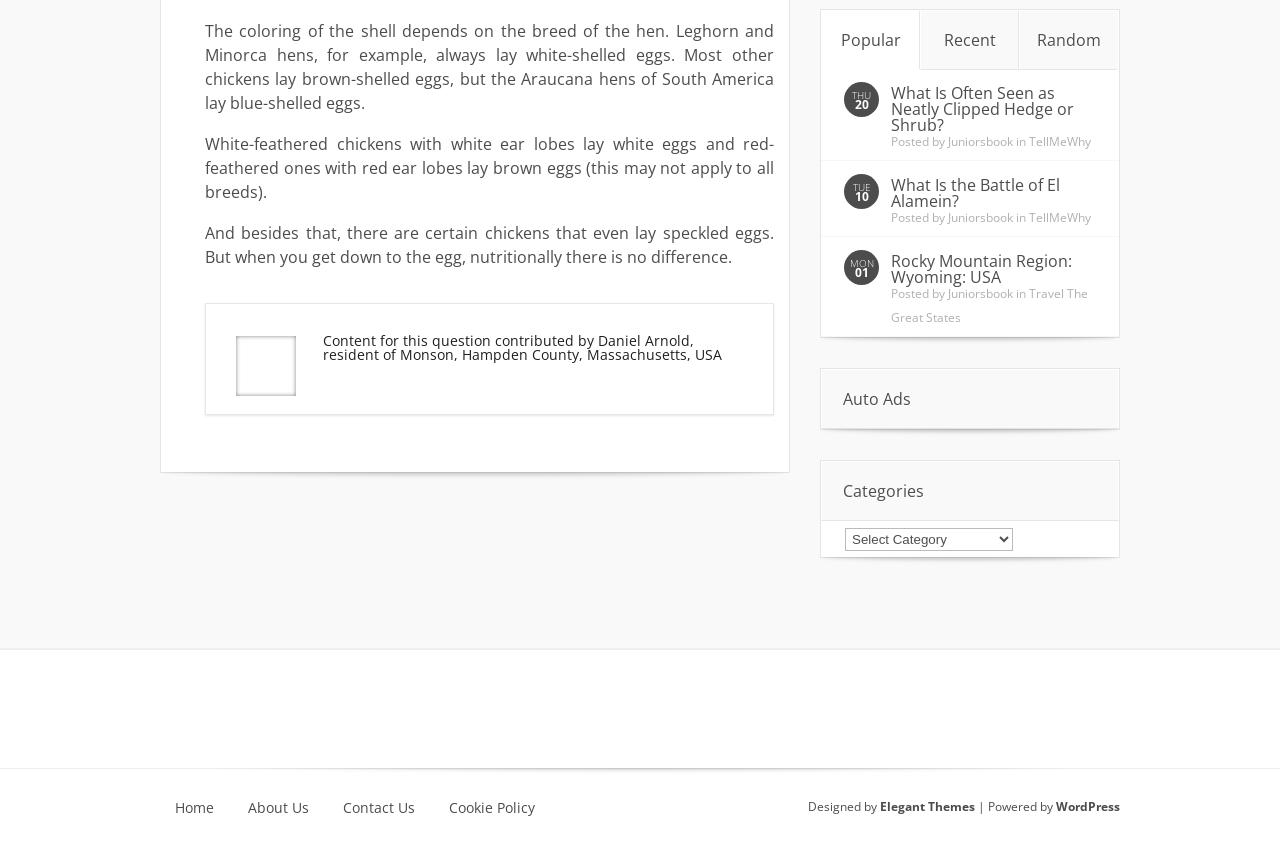Determine the bounding box coordinates of the region I should click to achieve the following instruction: "Click on Random". Ensure the bounding box coordinates are four float numbers between 0 and 1, i.e., [left, top, right, bottom].

[0.797, 0.013, 0.873, 0.082]